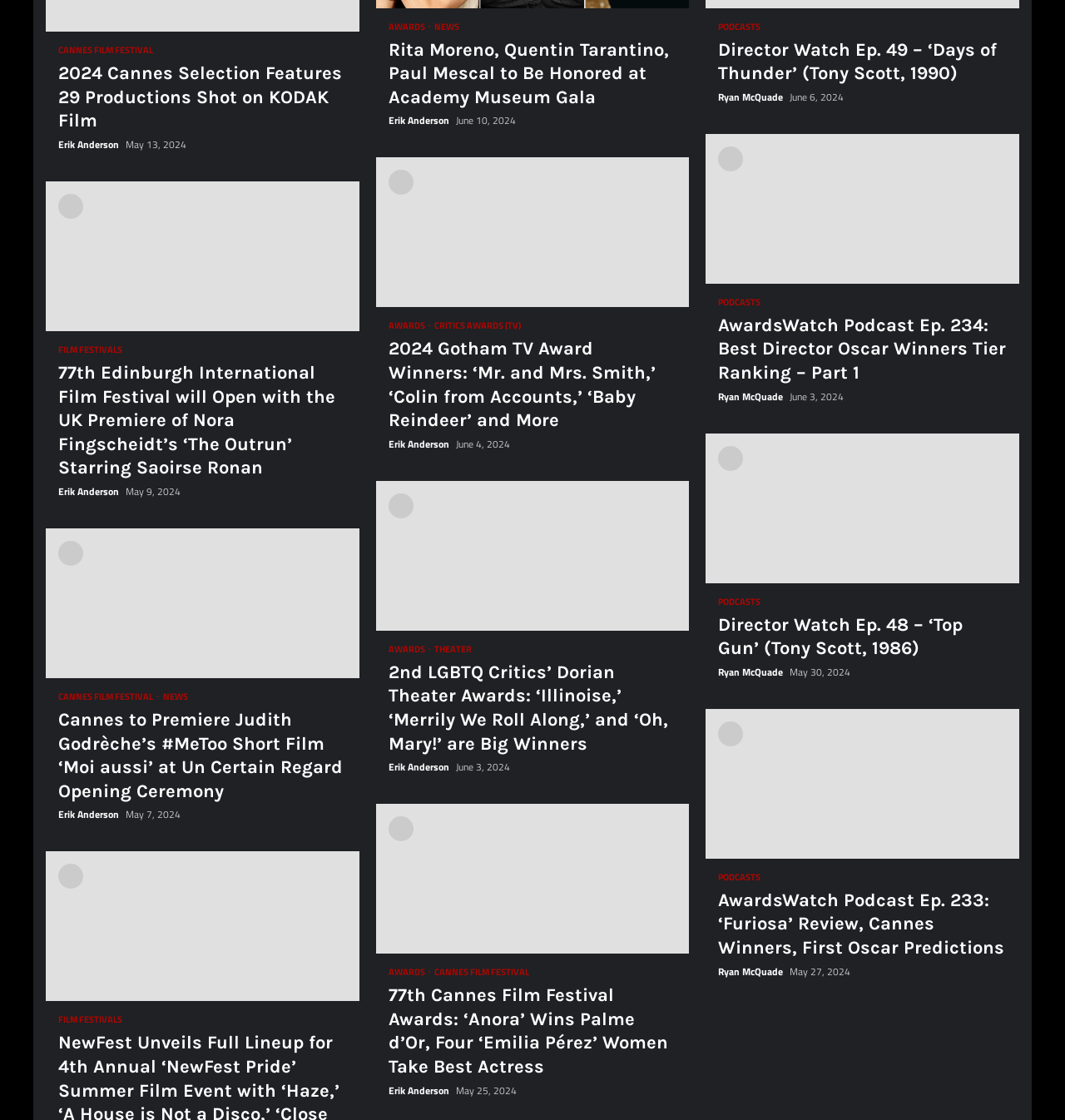Identify the bounding box coordinates of the region that should be clicked to execute the following instruction: "Listen to the 'Director Watch Ep. 49 – ‘Days of Thunder’ (Tony Scott, 1990)' podcast".

[0.674, 0.034, 0.945, 0.076]